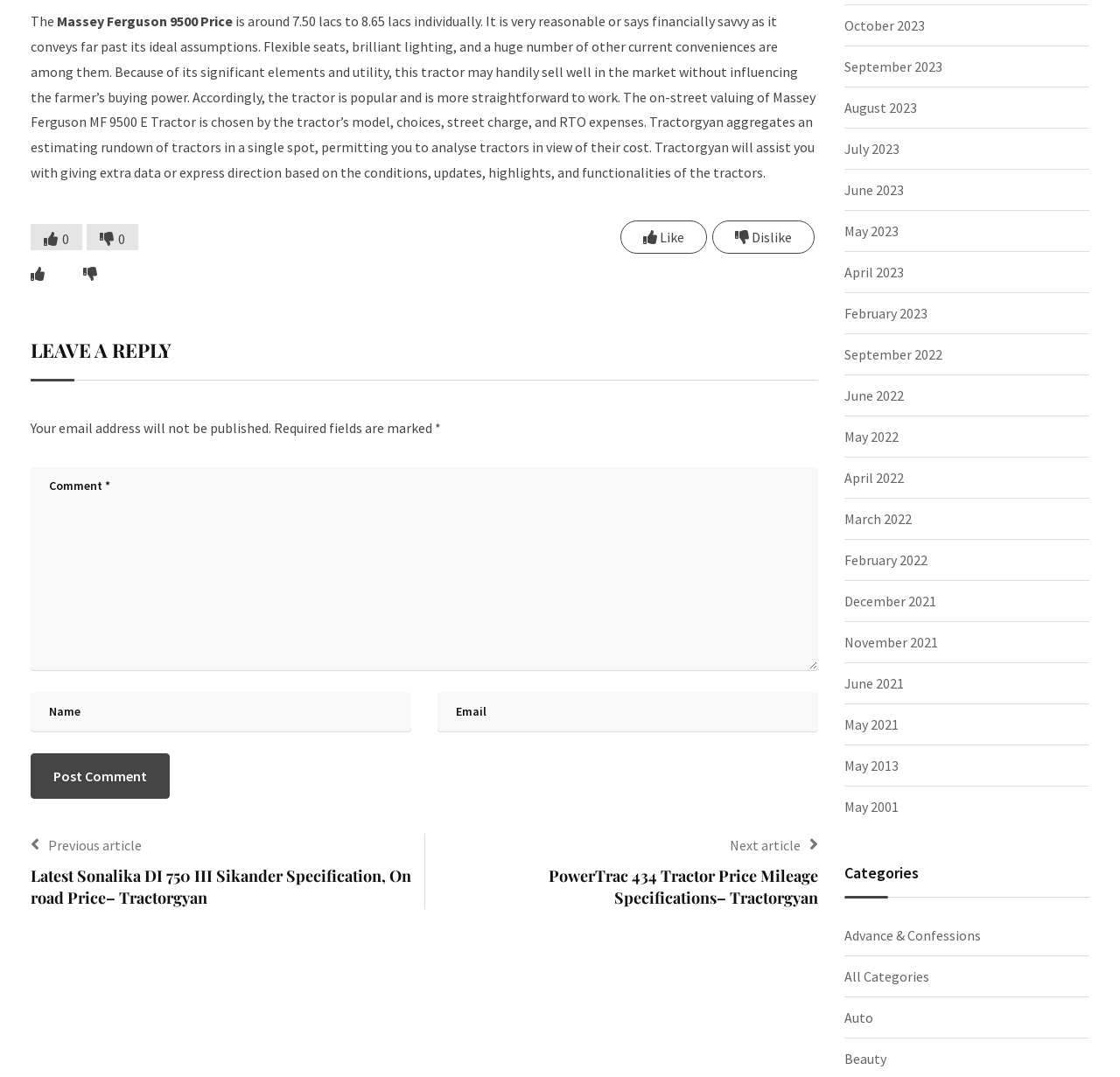Using the element description: "Massey Ferguson 9500 Price", determine the bounding box coordinates for the specified UI element. The coordinates should be four float numbers between 0 and 1, [left, top, right, bottom].

[0.051, 0.012, 0.208, 0.028]